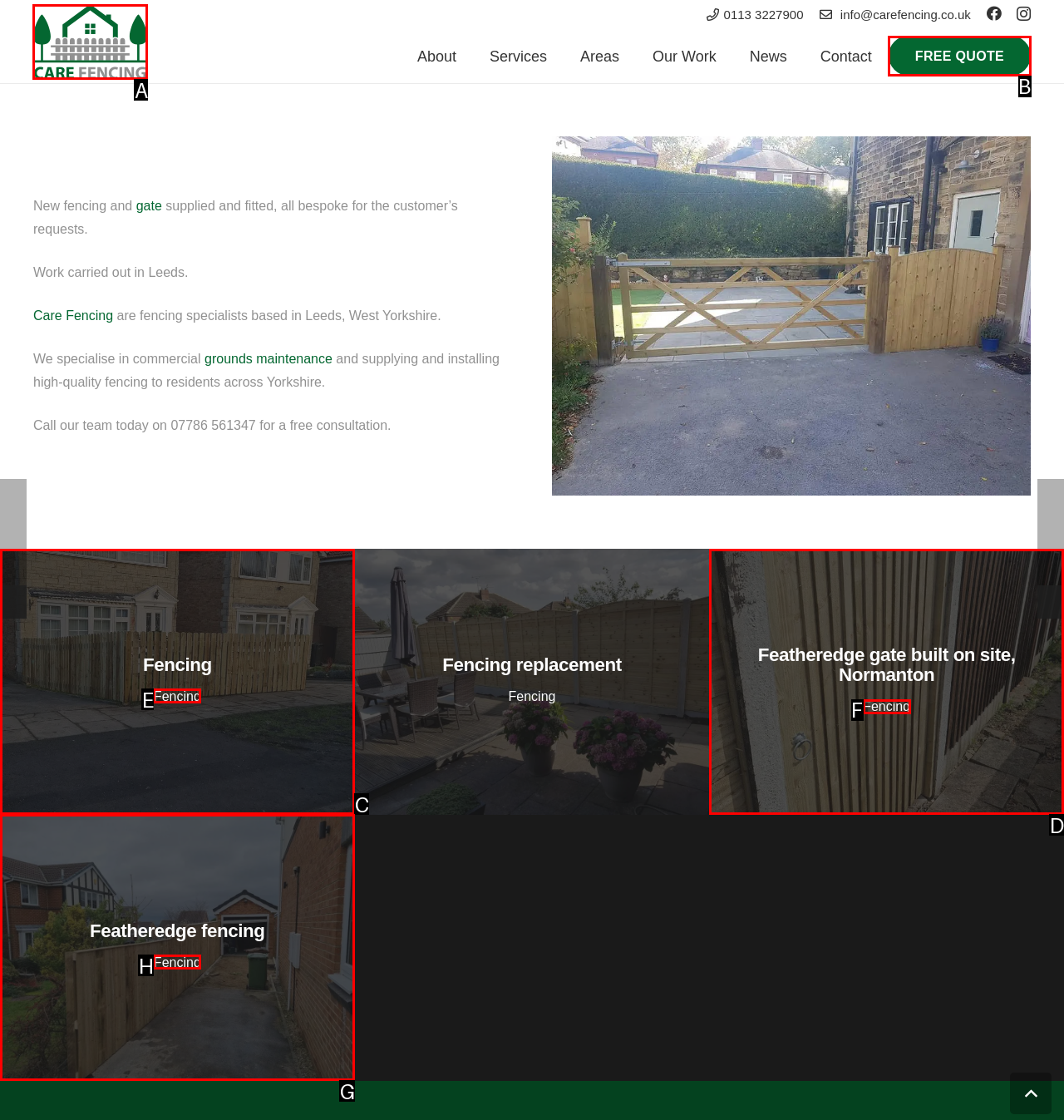Determine which UI element you should click to perform the task: Click the Care Fencing logo
Provide the letter of the correct option from the given choices directly.

A